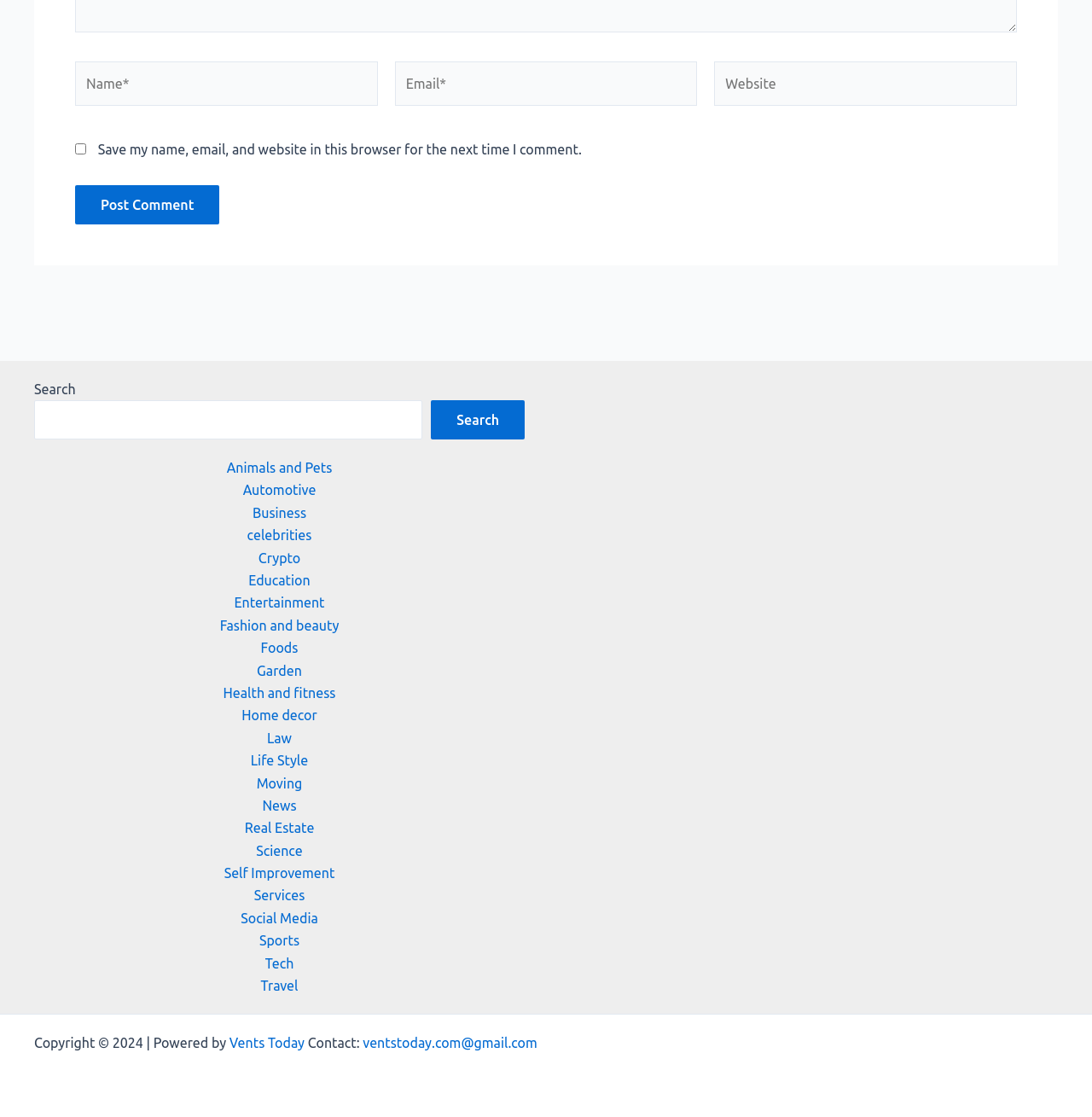Please identify the bounding box coordinates of the element's region that should be clicked to execute the following instruction: "Download the ZIP of All Audio". The bounding box coordinates must be four float numbers between 0 and 1, i.e., [left, top, right, bottom].

None